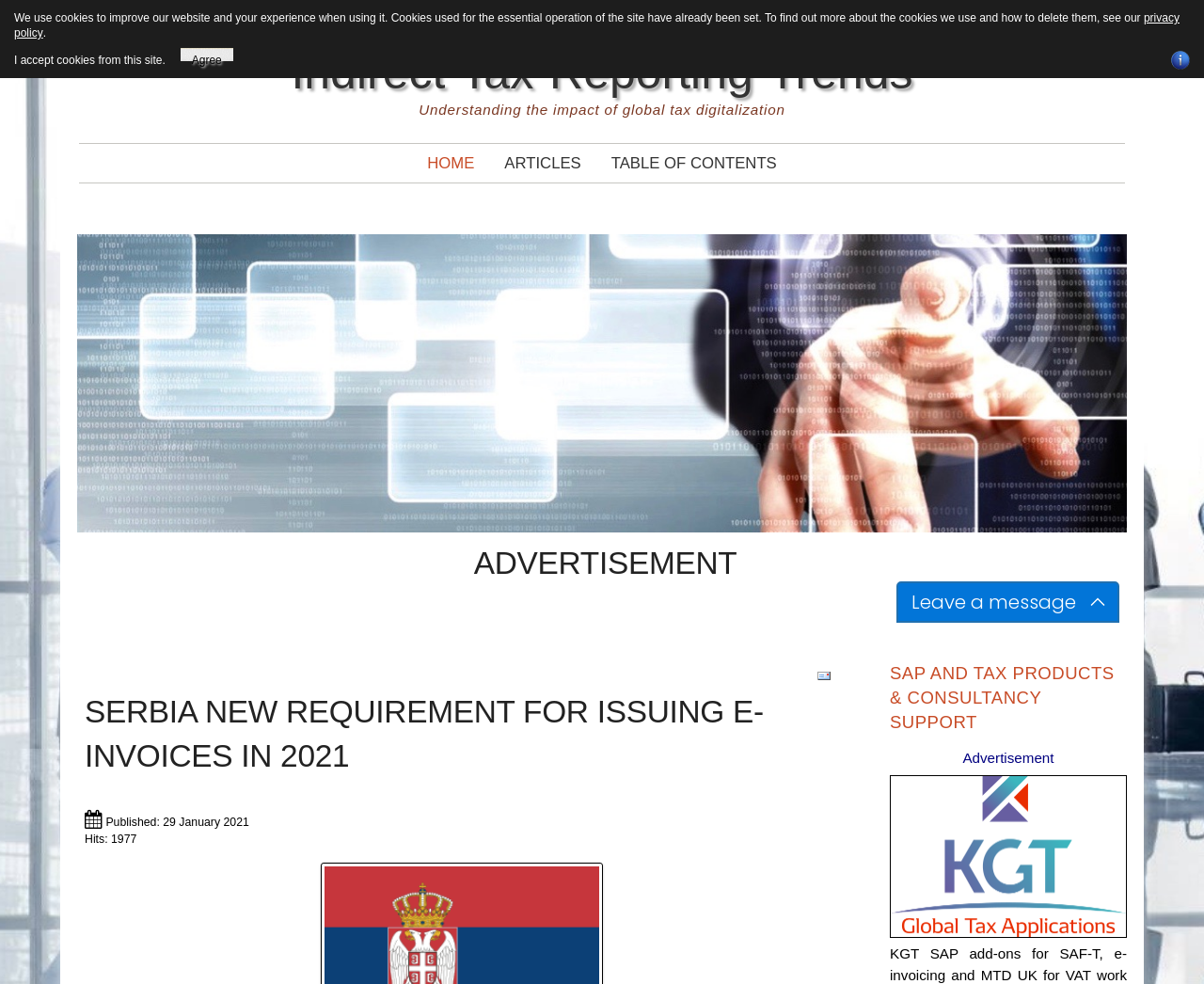How many hits does the article have?
Please respond to the question with as much detail as possible.

The number of hits can be found in the static text element with the text 'Hits: 1977' which is located in the description list detail element.